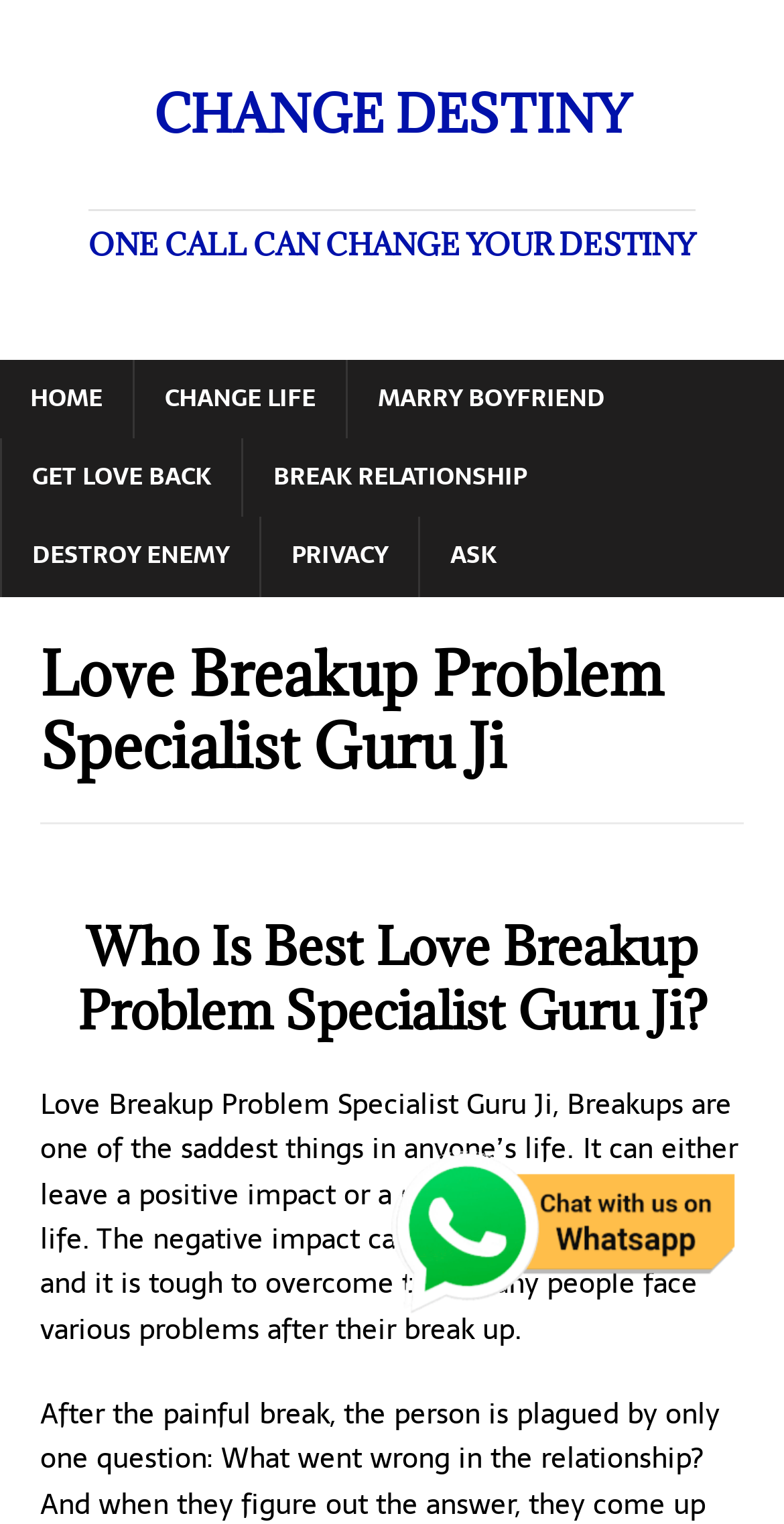Please find the bounding box for the UI element described by: "Change Life".

[0.169, 0.236, 0.441, 0.288]